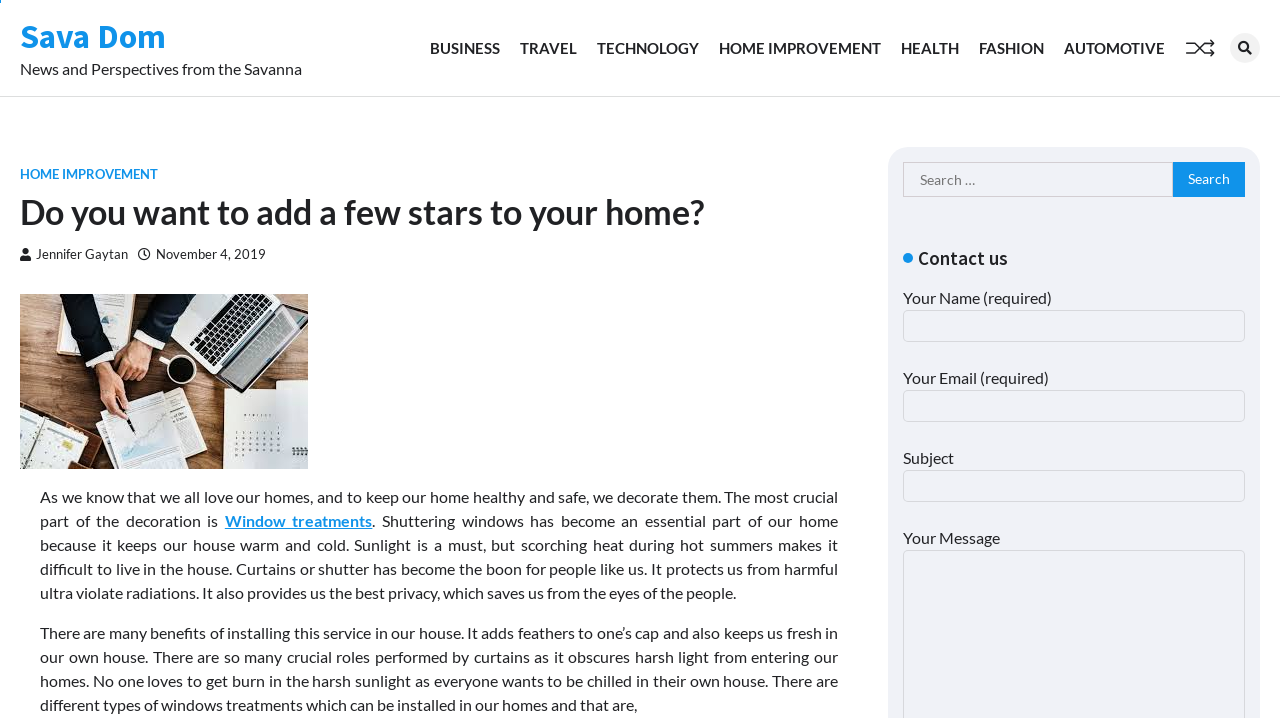What is the purpose of window treatments?
Give a single word or phrase as your answer by examining the image.

Provide privacy and protection